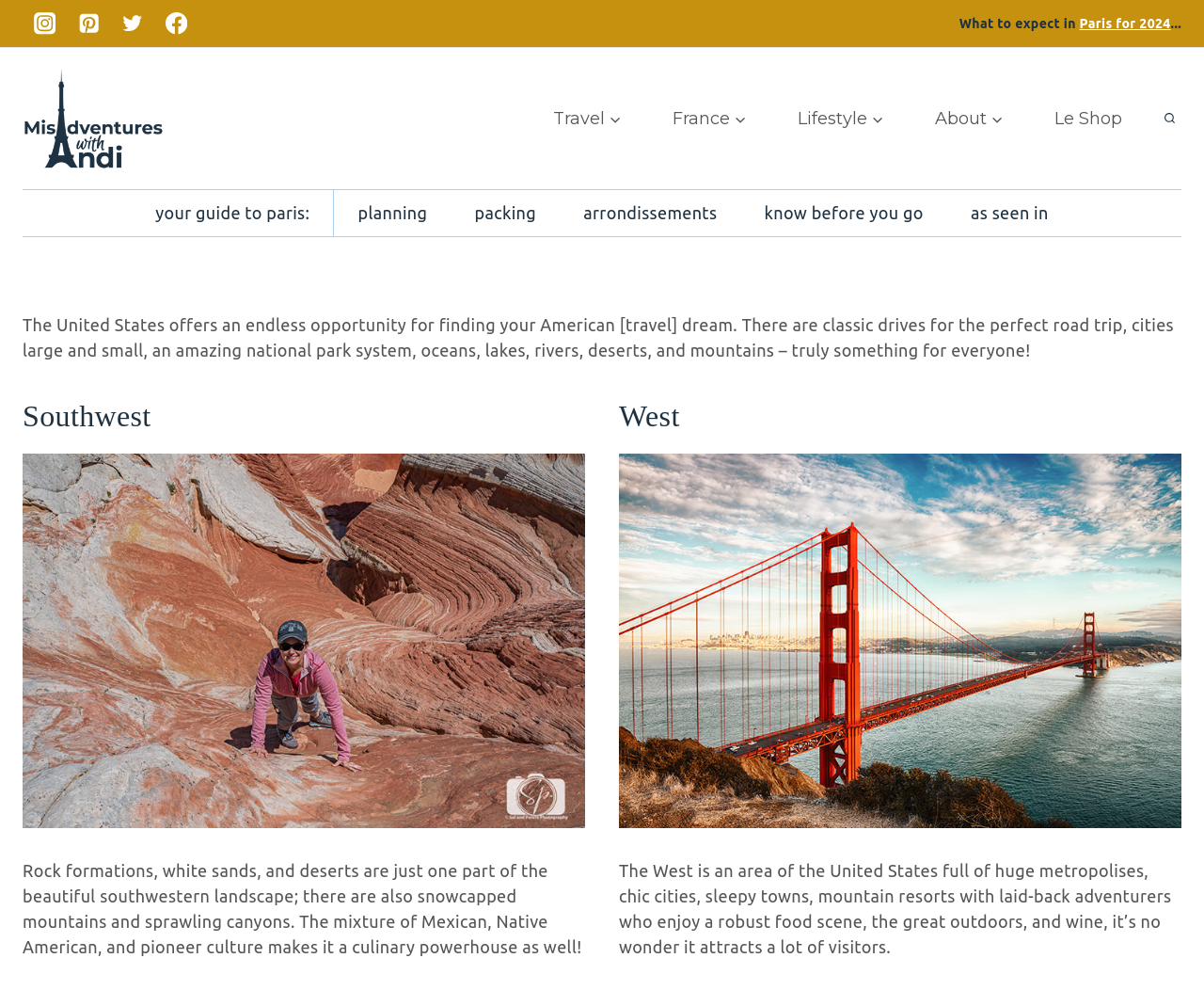Can you pinpoint the bounding box coordinates for the clickable element required for this instruction: "View Search Form"? The coordinates should be four float numbers between 0 and 1, i.e., [left, top, right, bottom].

[0.961, 0.107, 0.981, 0.132]